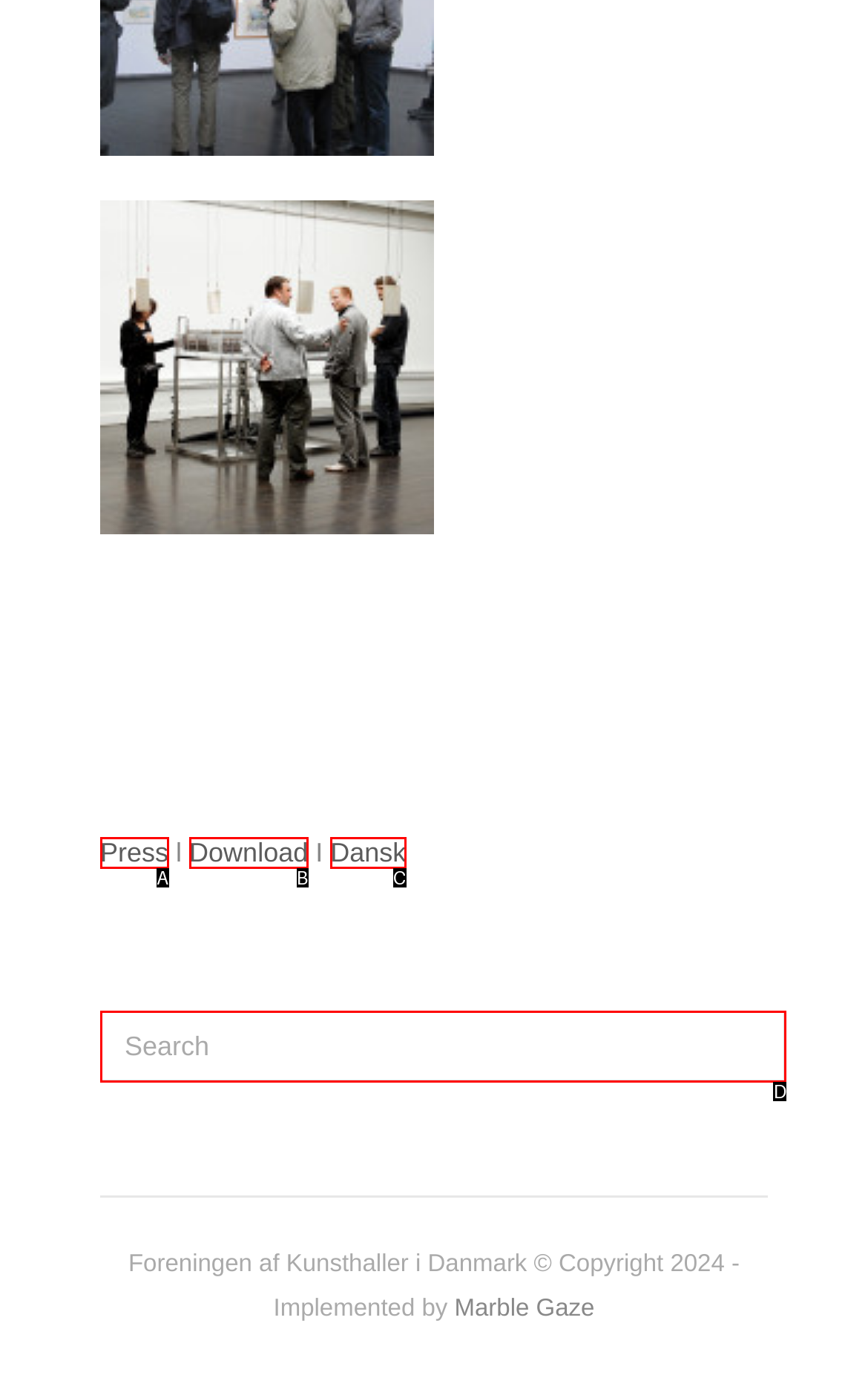Determine the option that best fits the description: See All
Reply with the letter of the correct option directly.

None